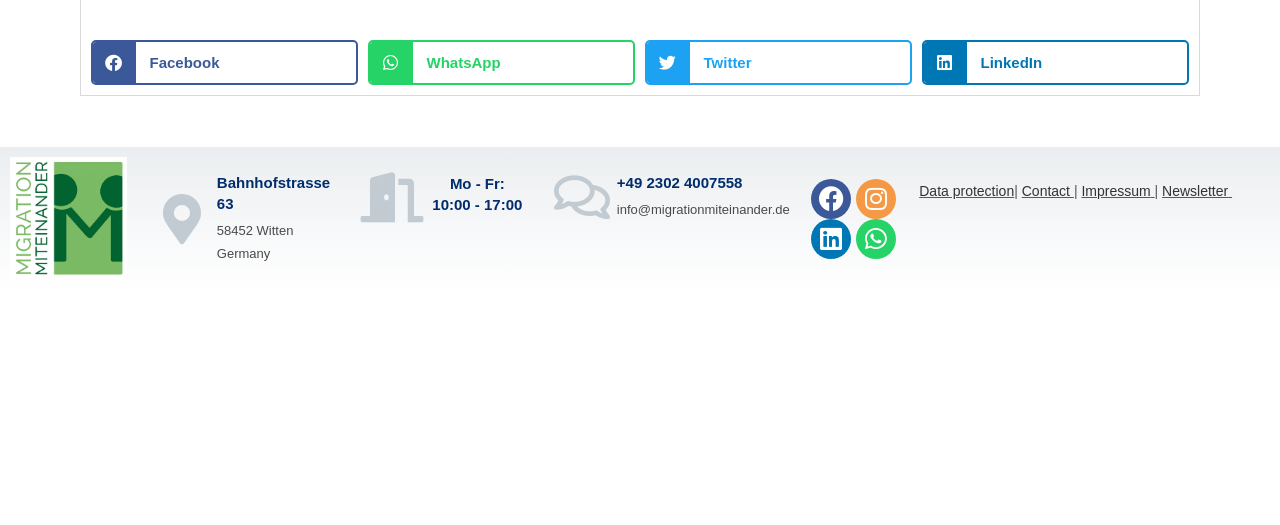Determine the bounding box of the UI component based on this description: "Bahnhofstrasse 63". The bounding box coordinates should be four float values between 0 and 1, i.e., [left, top, right, bottom].

[0.169, 0.331, 0.258, 0.404]